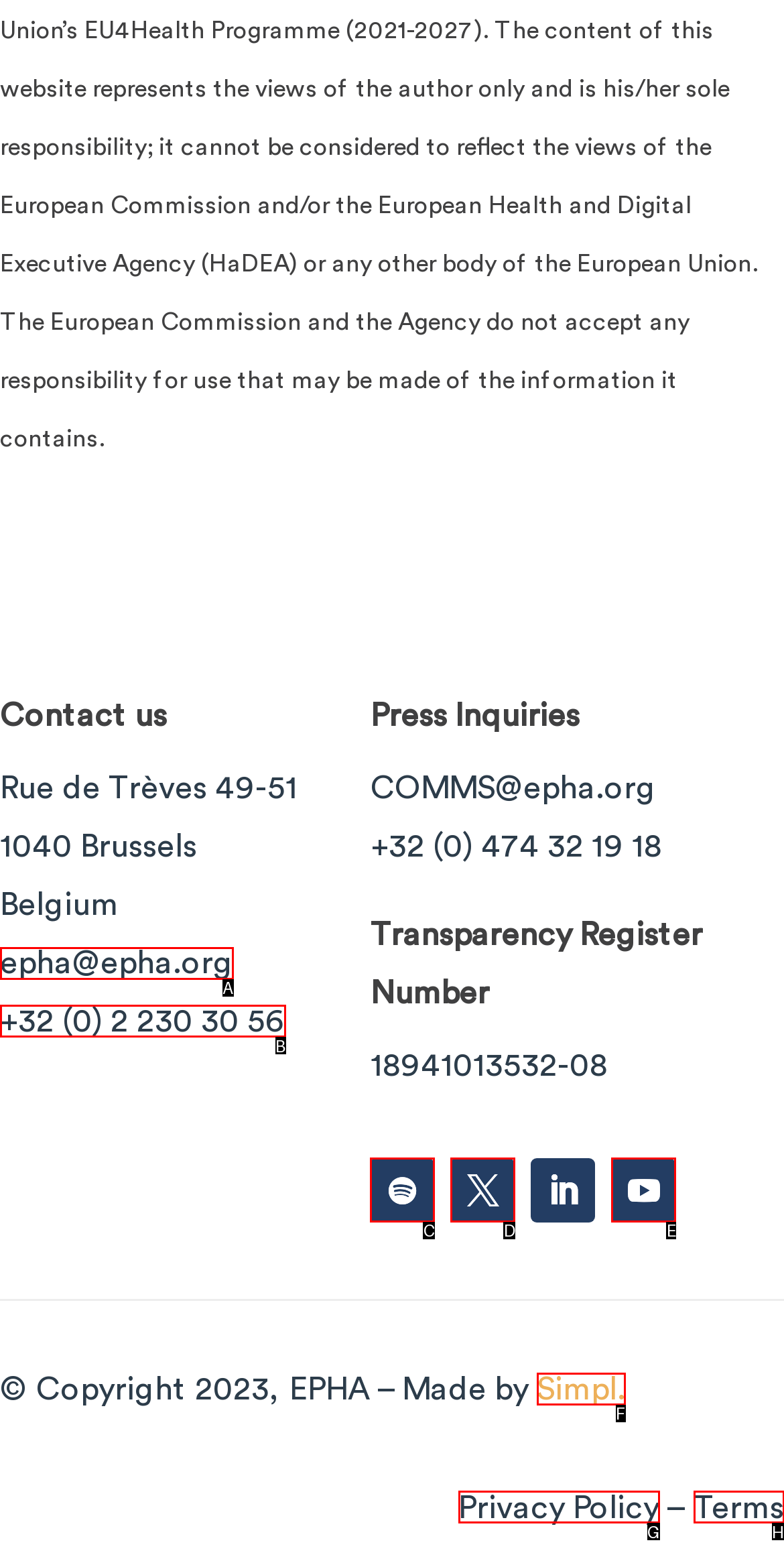Select the letter that corresponds to this element description: Privacy Policy
Answer with the letter of the correct option directly.

G